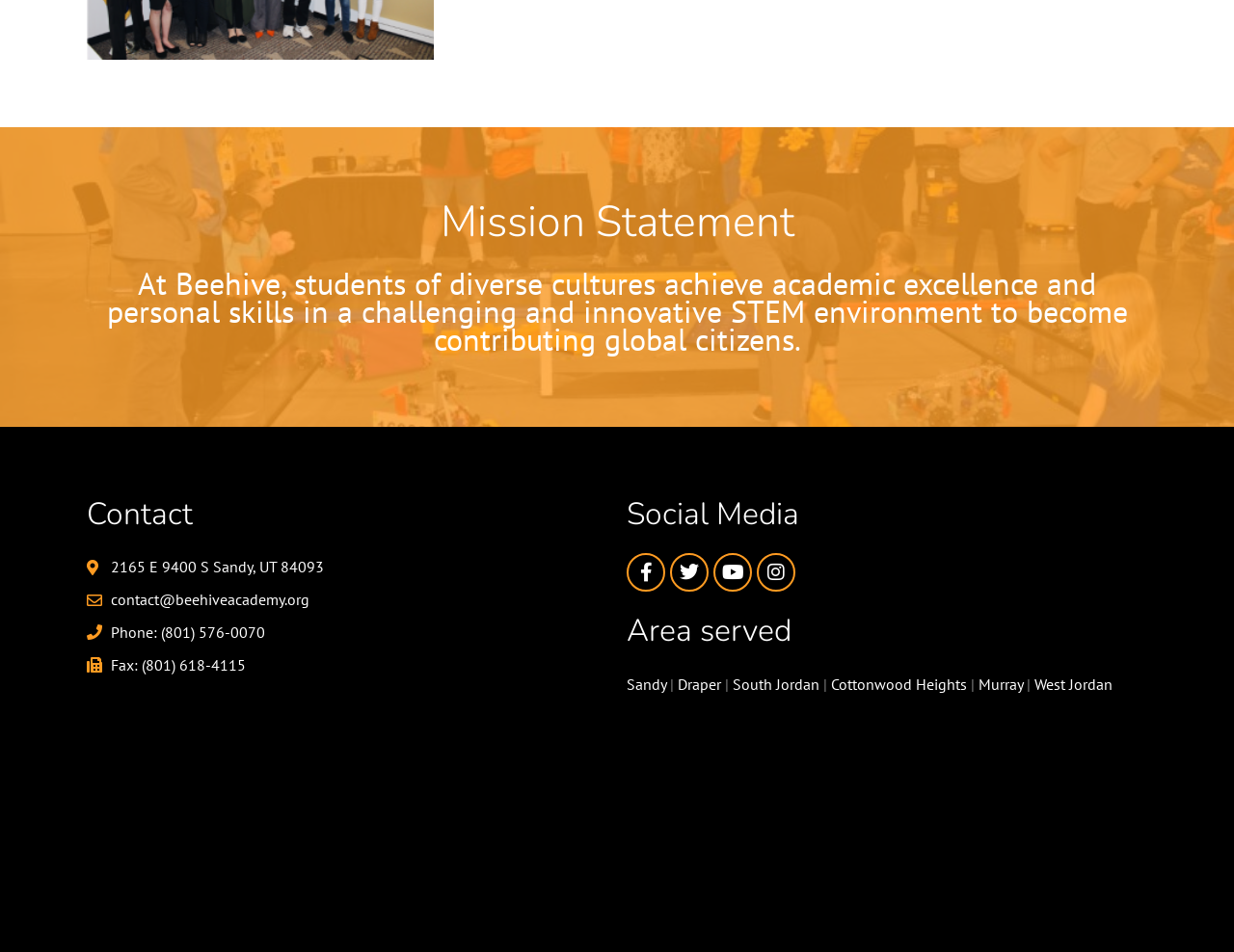Show me the bounding box coordinates of the clickable region to achieve the task as per the instruction: "View Newsweek America's Top School logo".

[0.461, 0.822, 0.539, 0.954]